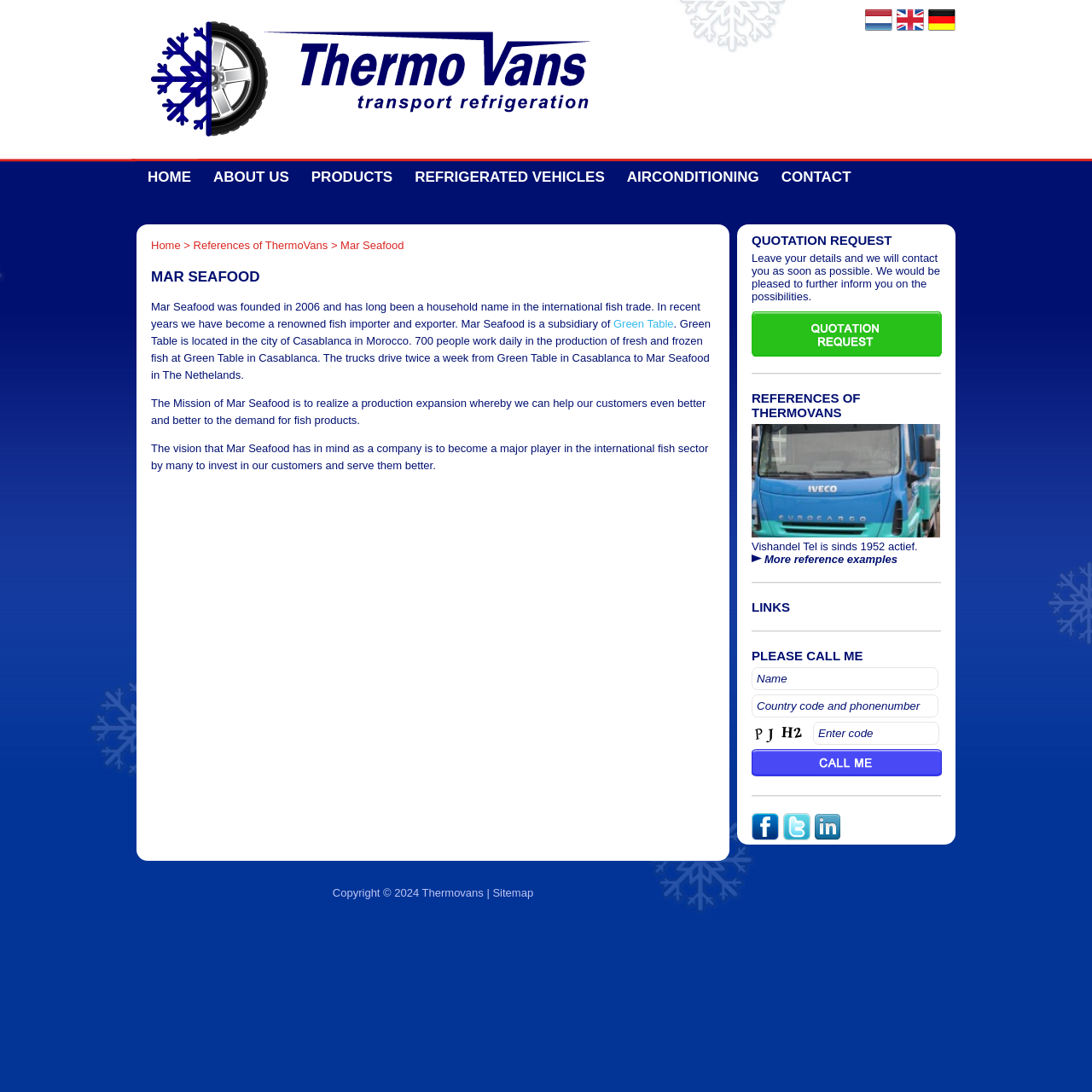Find and provide the bounding box coordinates for the UI element described with: "input value="Name" name="naam" value="Name"".

[0.688, 0.611, 0.859, 0.632]